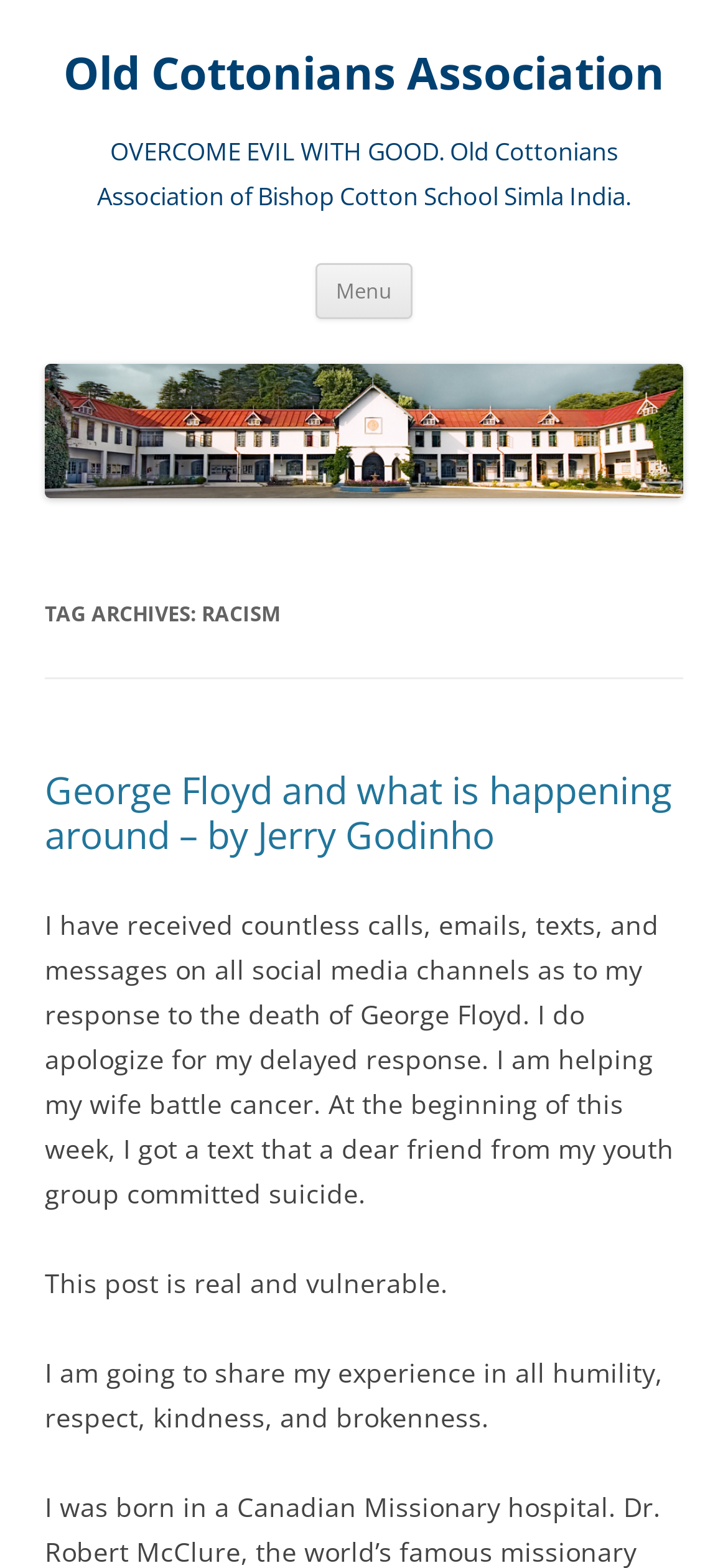Describe all the key features and sections of the webpage thoroughly.

The webpage is about the Old Cottonians Association, with a focus on racism. At the top, there is a heading with the organization's name, accompanied by a link to the same. Below this, there is a larger heading with the organization's motto, "OVERCOME EVIL WITH GOOD. Old Cottonians Association of Bishop Cotton School Simla India." 

To the right of the motto, there is a button labeled "Menu". Next to the button, there is a link to "Skip to content". 

Further down, there is another link to the Old Cottonians Association, accompanied by an image with the same name. Below this, there is a header section with the title "TAG ARCHIVES: RACISM". 

Under the header, there is a heading with the title of an article, "George Floyd and what is happening around – by Jerry Godinho", which is also a link. The article's content is displayed below, with three paragraphs of text. The first paragraph explains the author's delayed response to the death of George Floyd due to personal circumstances. The second paragraph is a brief statement about the post being real and vulnerable. The third paragraph expresses the author's intention to share their experience with humility, respect, kindness, and brokenness.